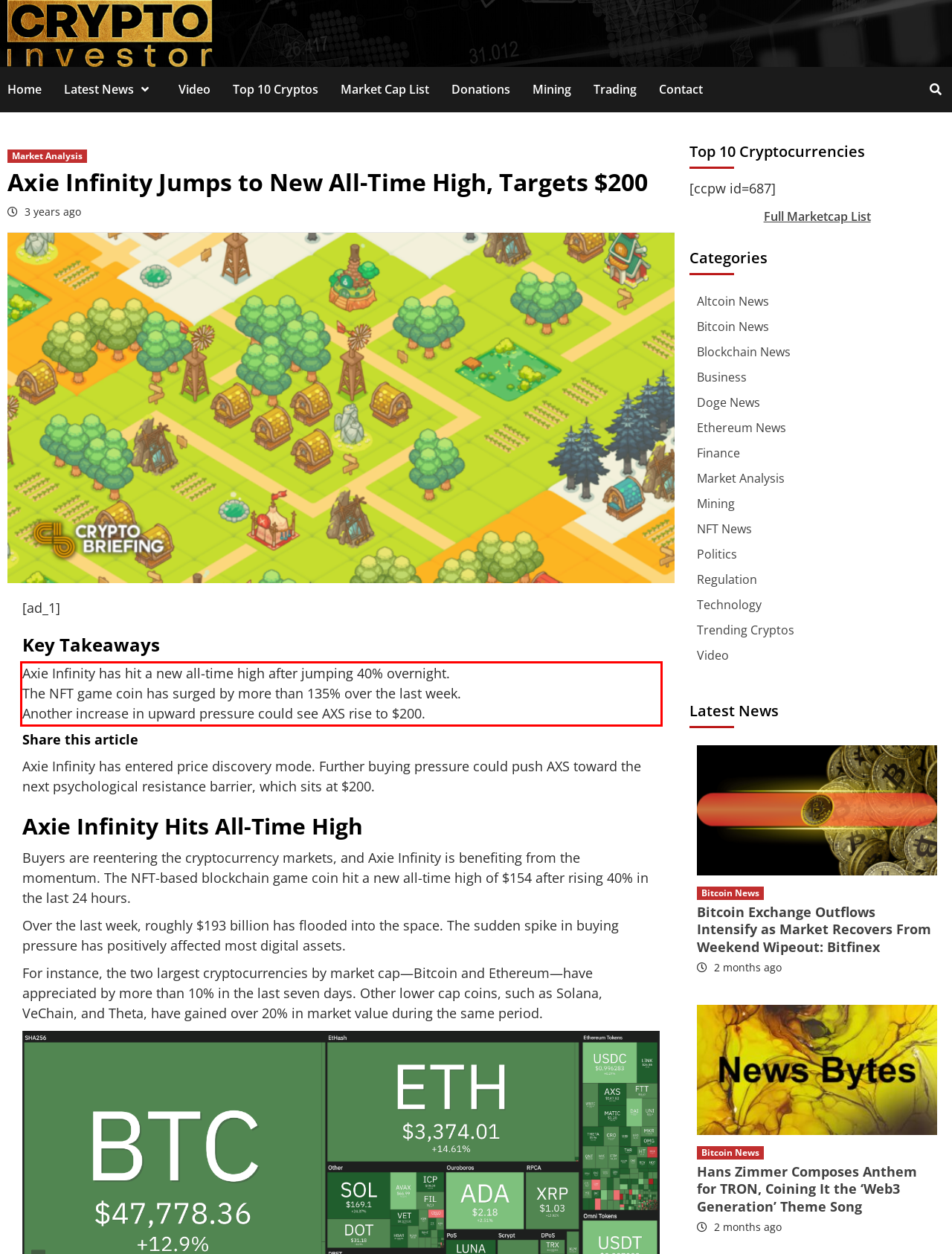Identify the red bounding box in the webpage screenshot and perform OCR to generate the text content enclosed.

Axie Infinity has hit a new all-time high after jumping 40% overnight. The NFT game coin has surged by more than 135% over the last week. Another increase in upward pressure could see AXS rise to $200.